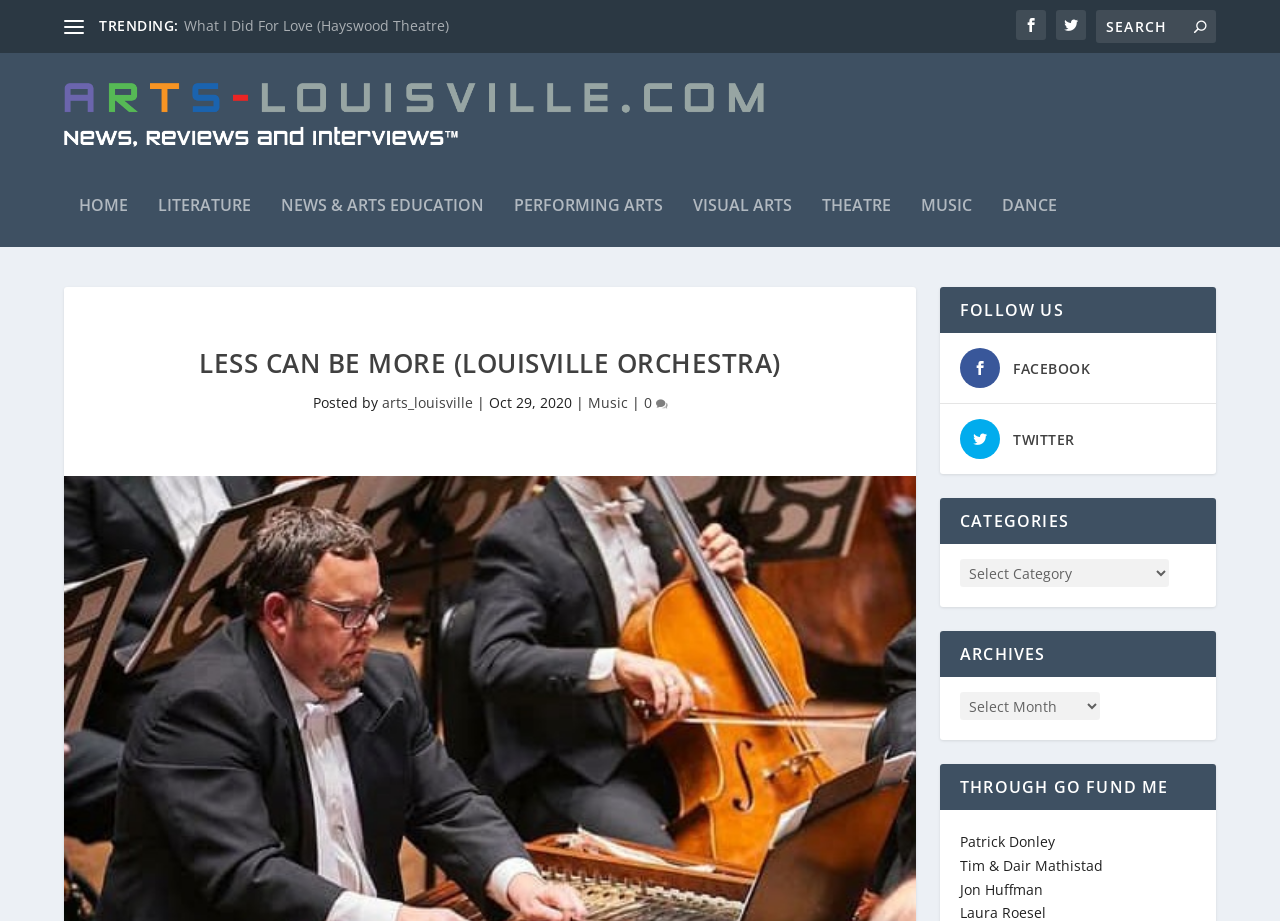Specify the bounding box coordinates of the element's area that should be clicked to execute the given instruction: "Follow on Facebook". The coordinates should be four float numbers between 0 and 1, i.e., [left, top, right, bottom].

[0.791, 0.39, 0.852, 0.41]